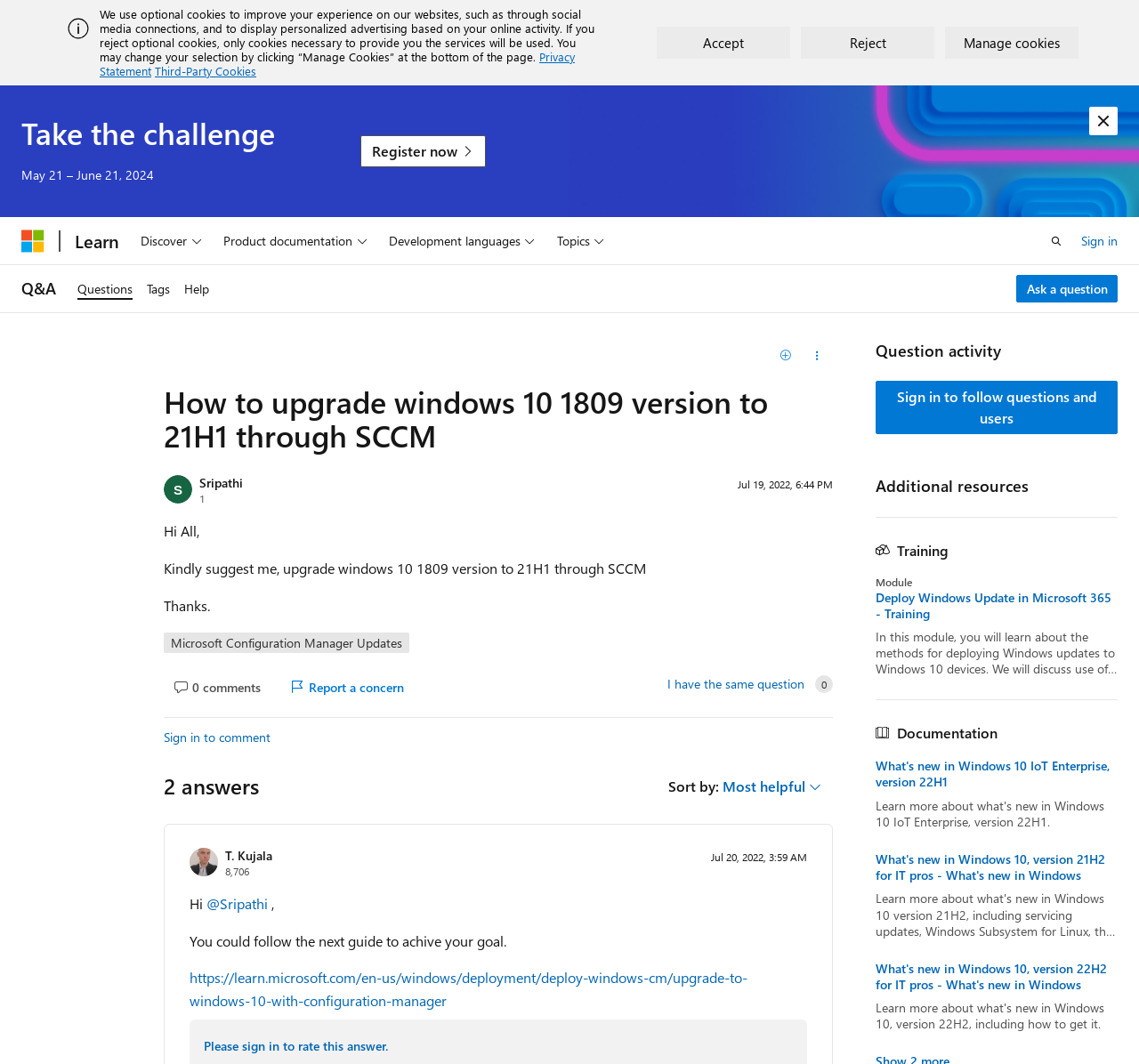Find the bounding box coordinates of the element I should click to carry out the following instruction: "Ask a question".

[0.892, 0.258, 0.981, 0.284]